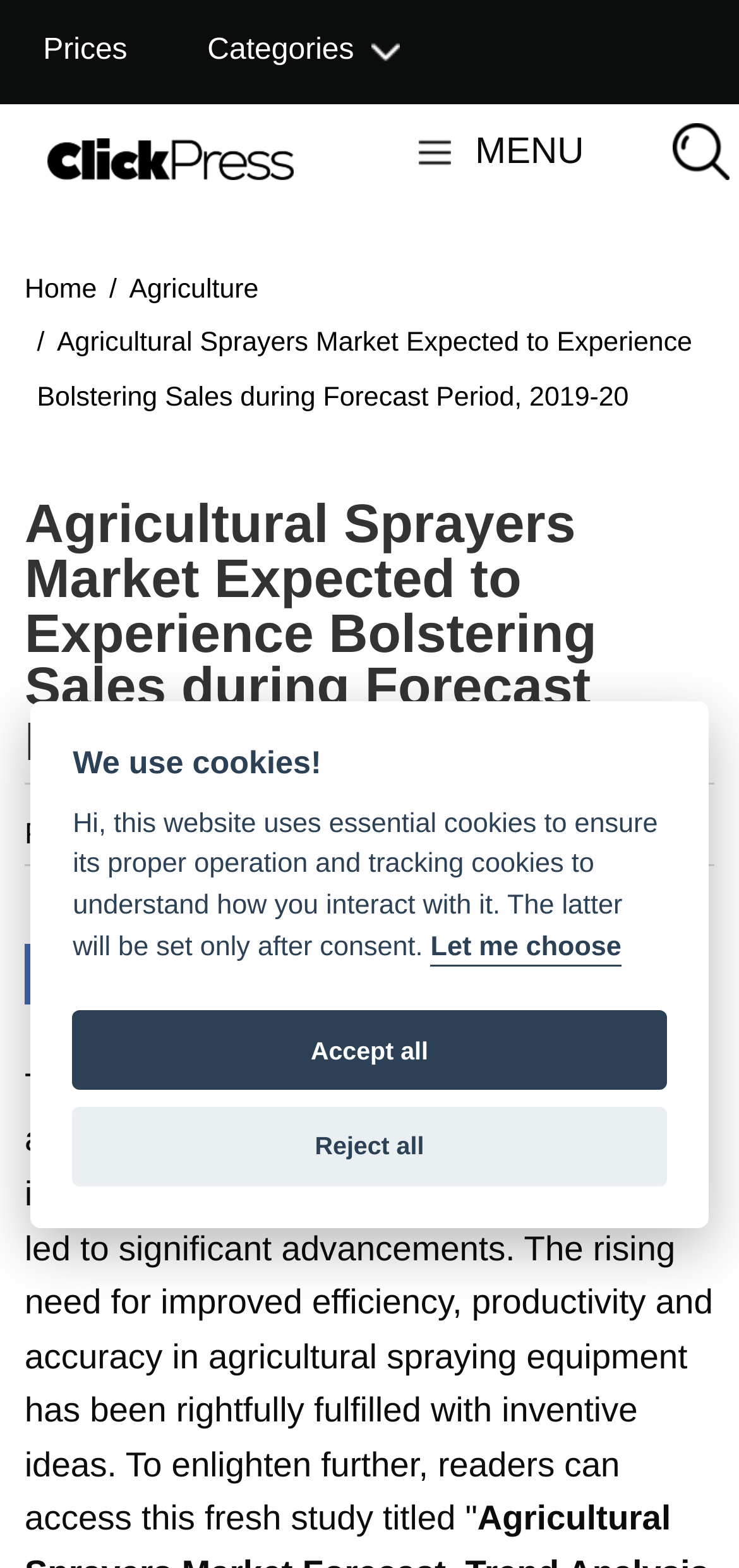Please reply to the following question with a single word or a short phrase:
What is the purpose of the 'MENU' link?

To open a menu